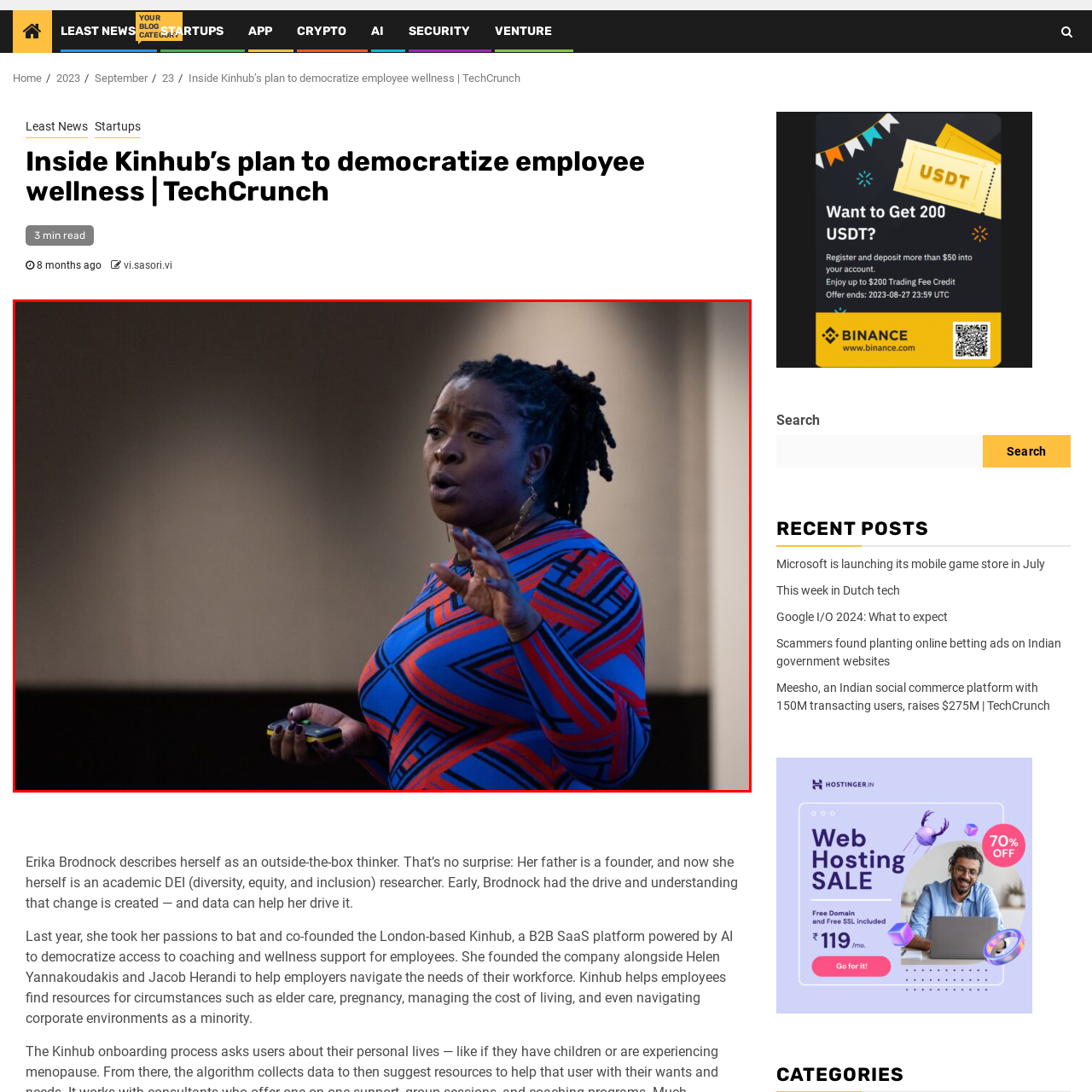Give a detailed narrative of the image enclosed by the red box.

In a vibrant and engaging presentation, a woman passionately speaks to an audience, emphasizing her points with expressive hand gestures. She is dressed in a striking blue and red patterned outfit that mirrors her dynamic presence. The background features soft, neutral tones, focusing attention on her as she shares insights. This image captures a moment from the TechCrunch event discussing Kinhub's innovative approach to democratizing employee wellness, showcasing the speaker's role in highlighting important themes of diversity, equity, and inclusion in the workplace.